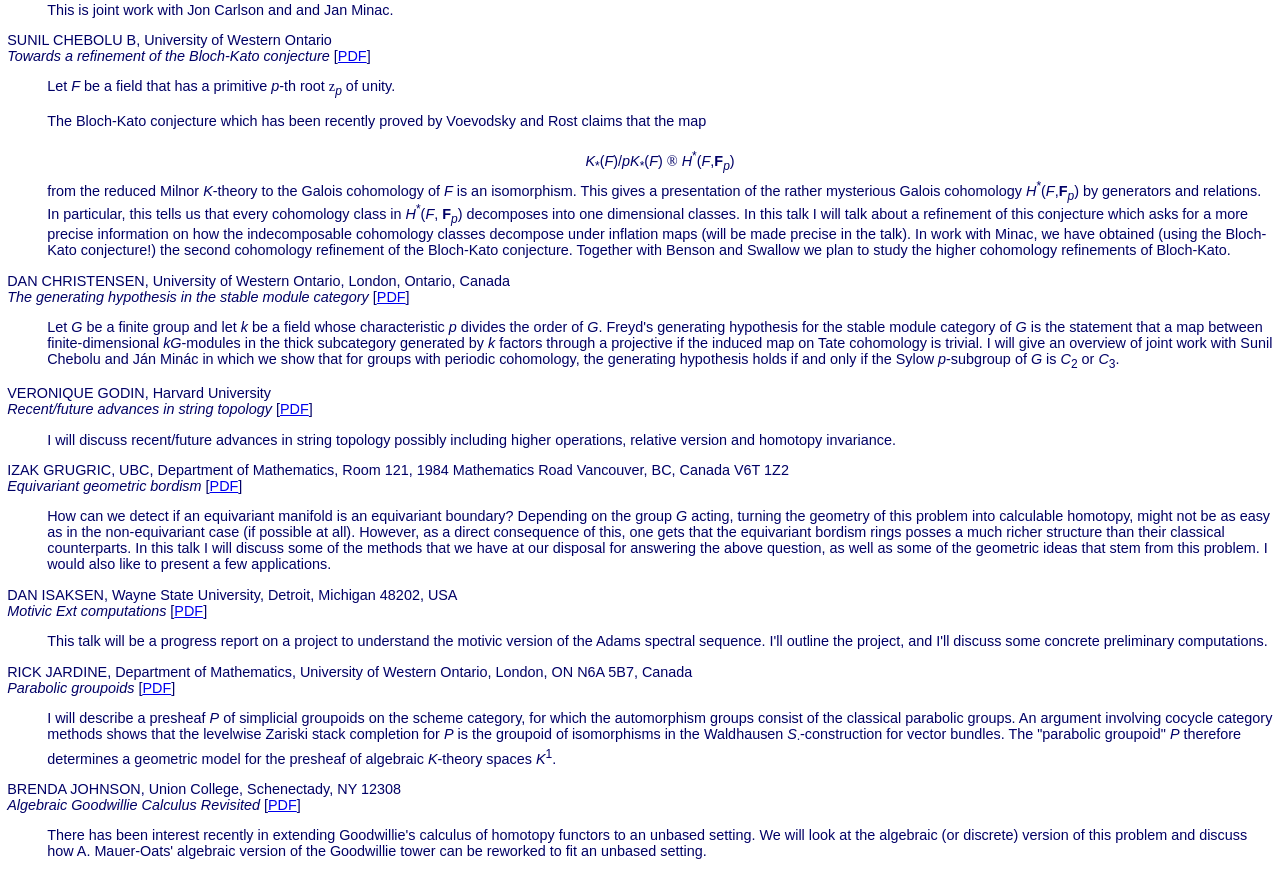From the webpage screenshot, predict the bounding box coordinates (top-left x, top-left y, bottom-right x, bottom-right y) for the UI element described here: PDF

[0.294, 0.331, 0.317, 0.35]